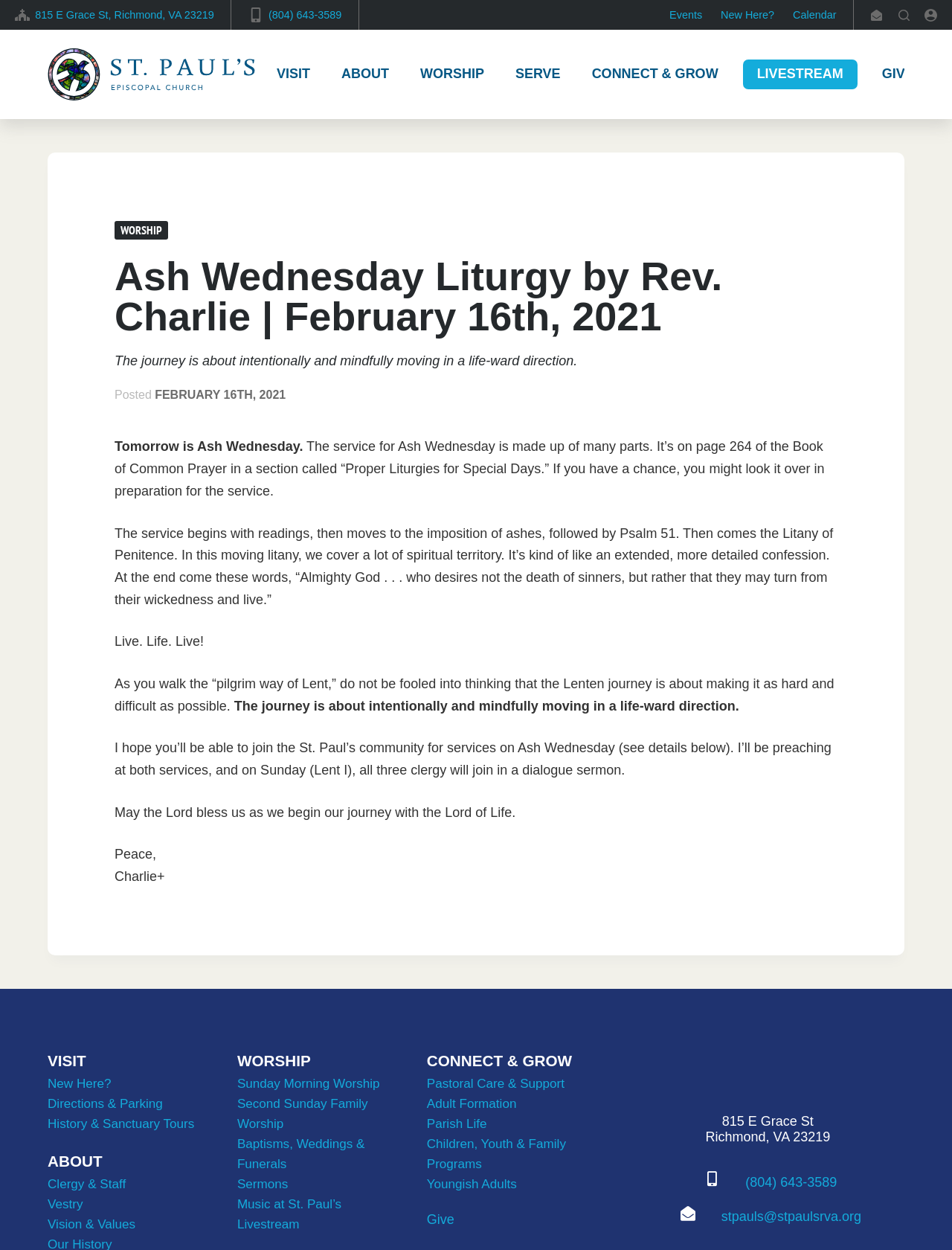What is the phone number of St. Paul's Episcopal Church?
Answer the question with detailed information derived from the image.

I found the phone number by looking at the bottom of the webpage, where the contact information is provided. The phone number is written next to the address, and it is '(804) 643-3589'.